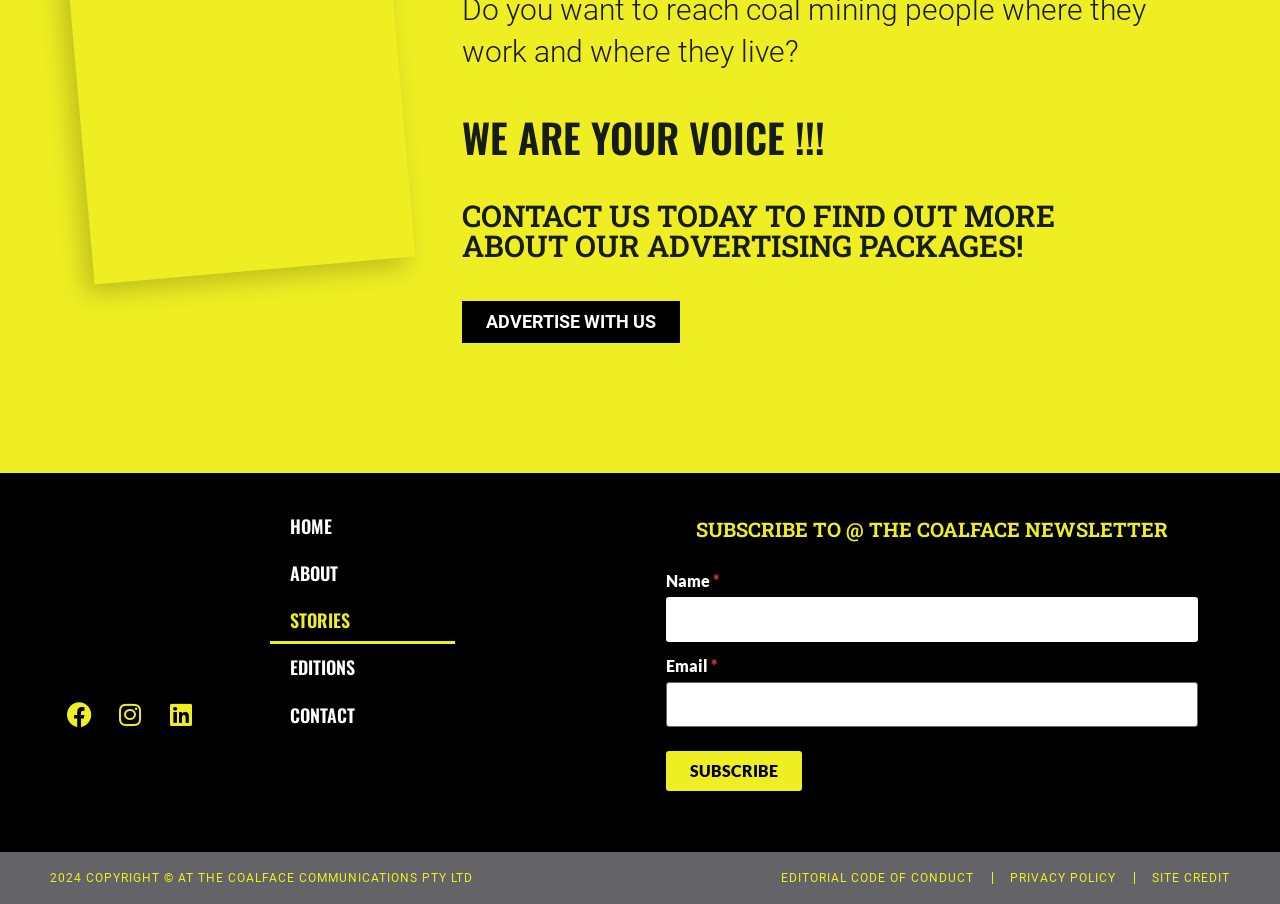How many social media links are there?
Based on the visual content, answer with a single word or a brief phrase.

3